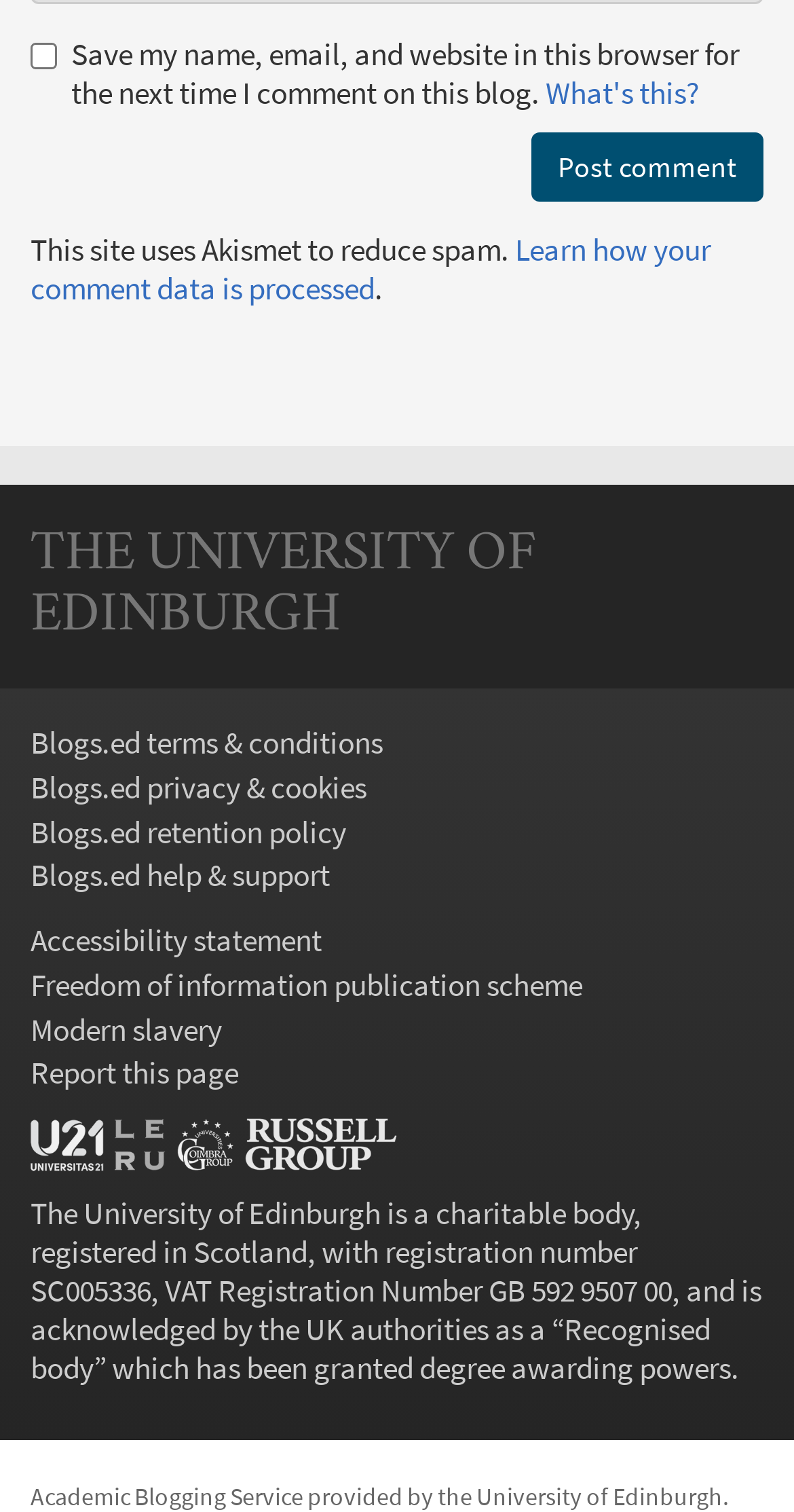Could you locate the bounding box coordinates for the section that should be clicked to accomplish this task: "Visit the University affiliations page".

[0.038, 0.738, 0.962, 0.776]